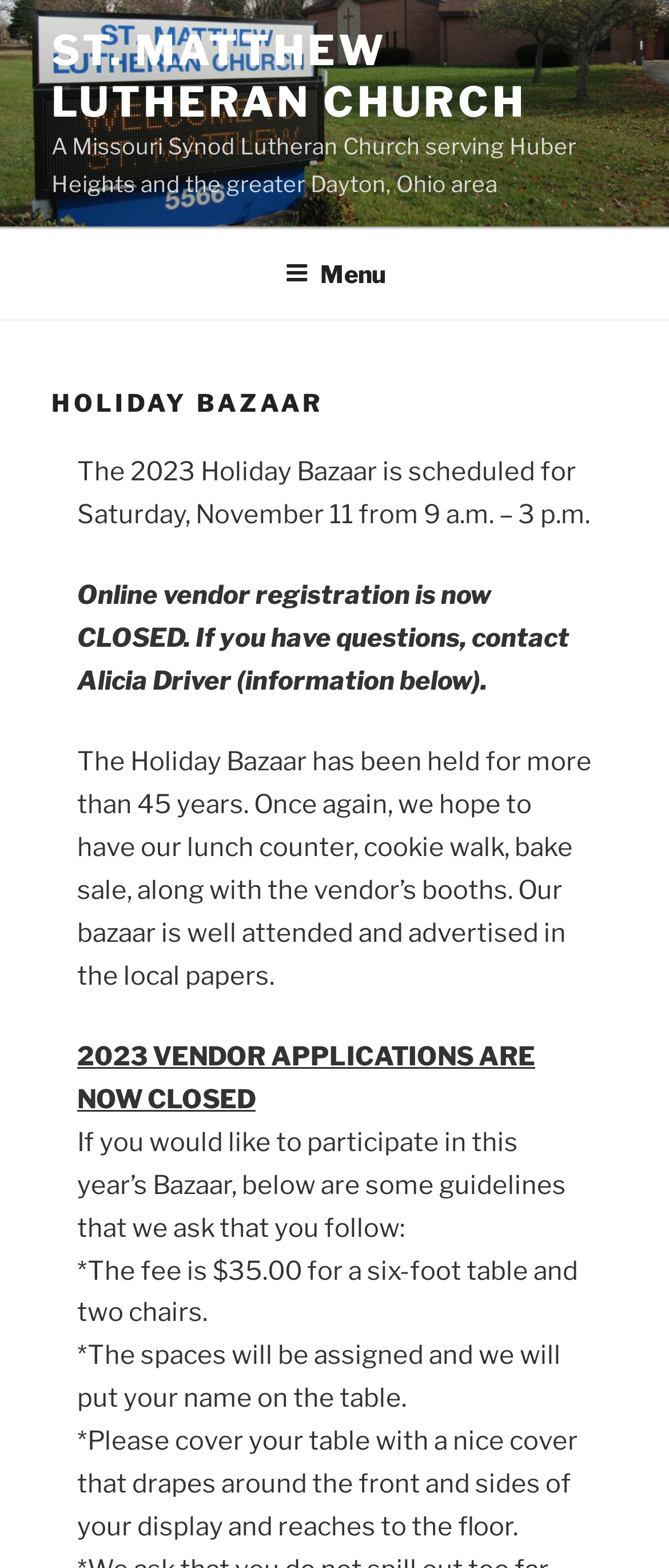Who should be contacted for questions about the Holiday Bazaar?
Answer the question with a thorough and detailed explanation.

The answer can be found in the paragraph that mentions online vendor registration being closed, which provides the contact information for Alicia Driver.